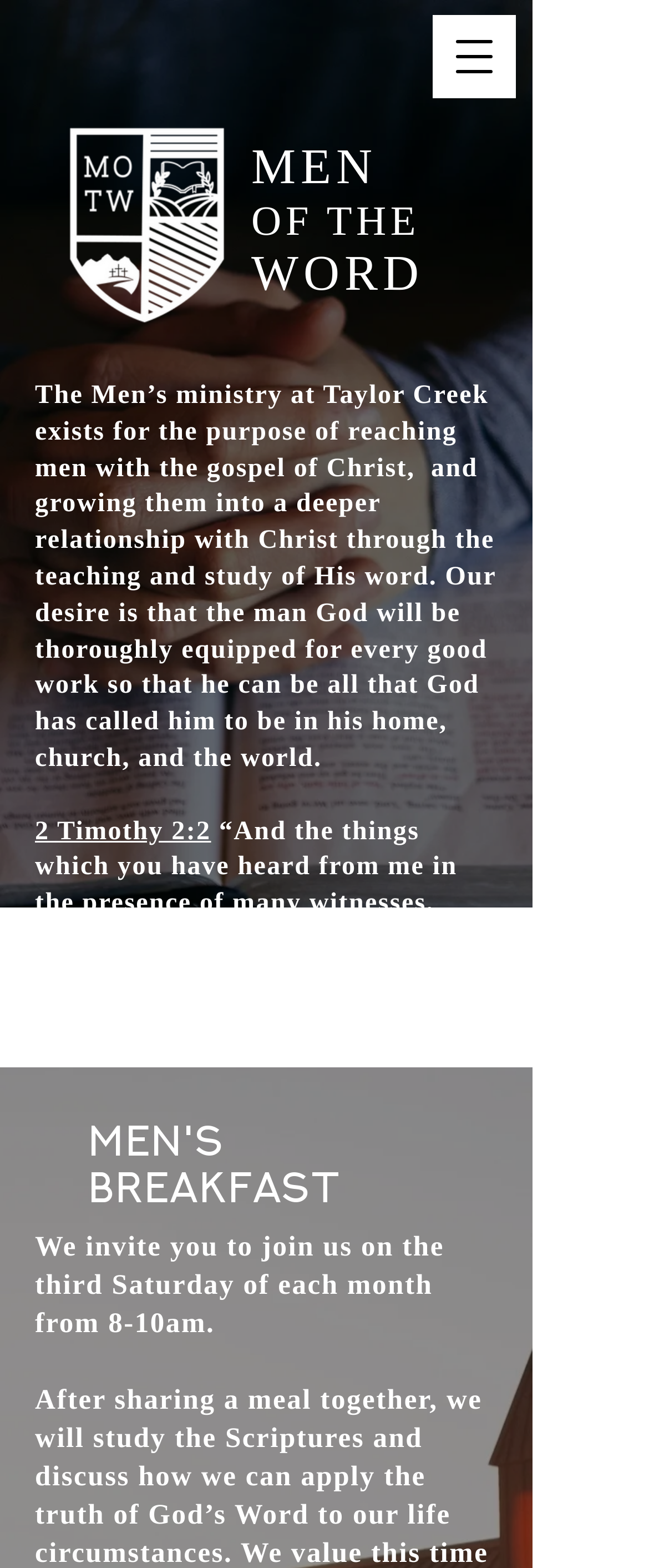What is the purpose of the Men's ministry?
Answer the question based on the image using a single word or a brief phrase.

Reaching men with the gospel